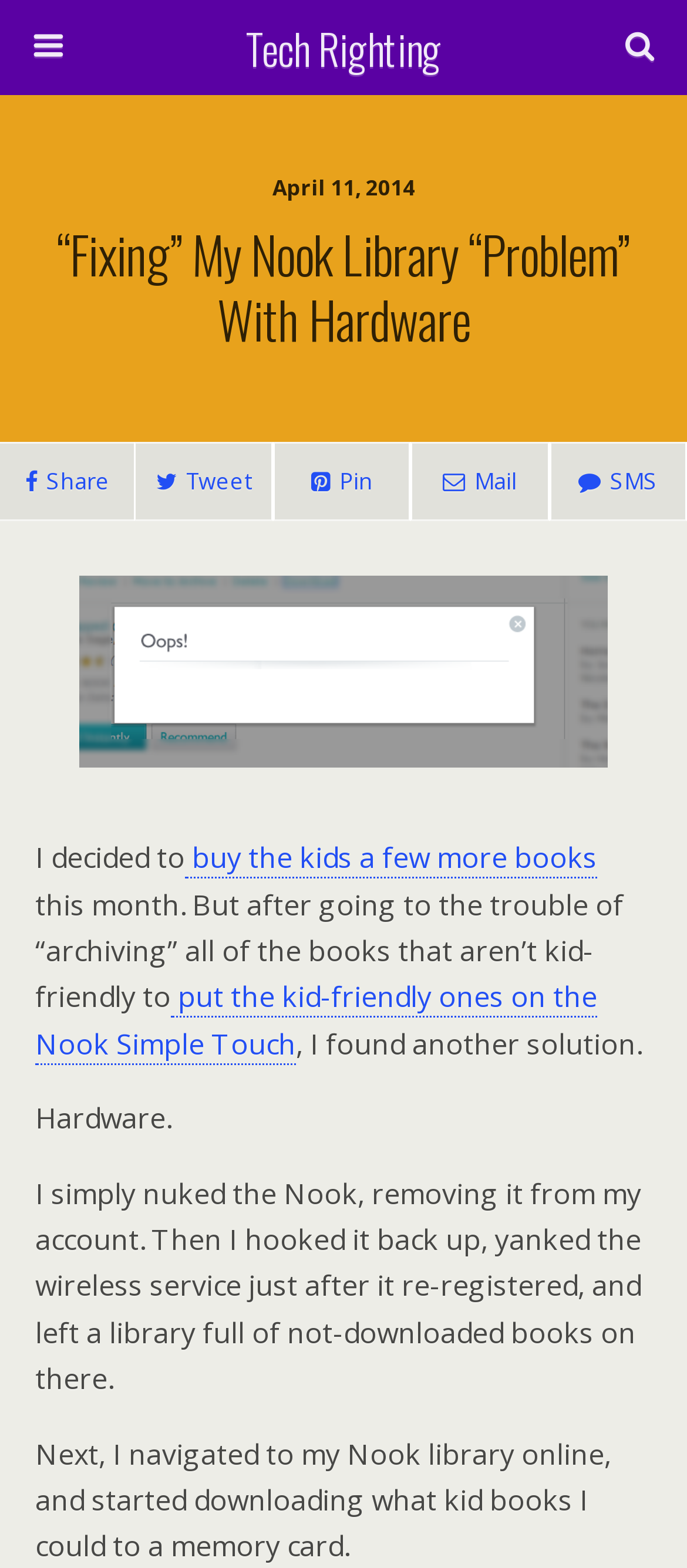What is the author's solution to the Nook library problem?
Refer to the screenshot and answer in one word or phrase.

Hardware